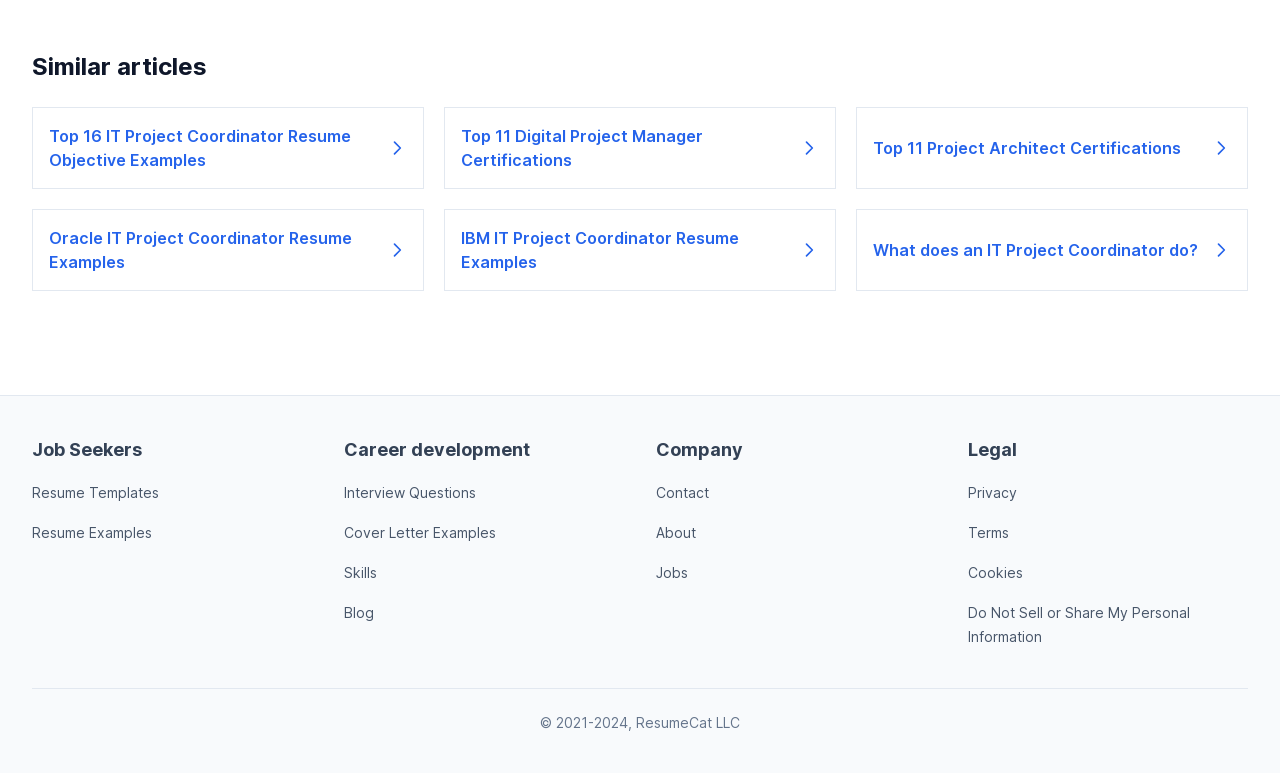Highlight the bounding box coordinates of the element you need to click to perform the following instruction: "Search for articles."

None